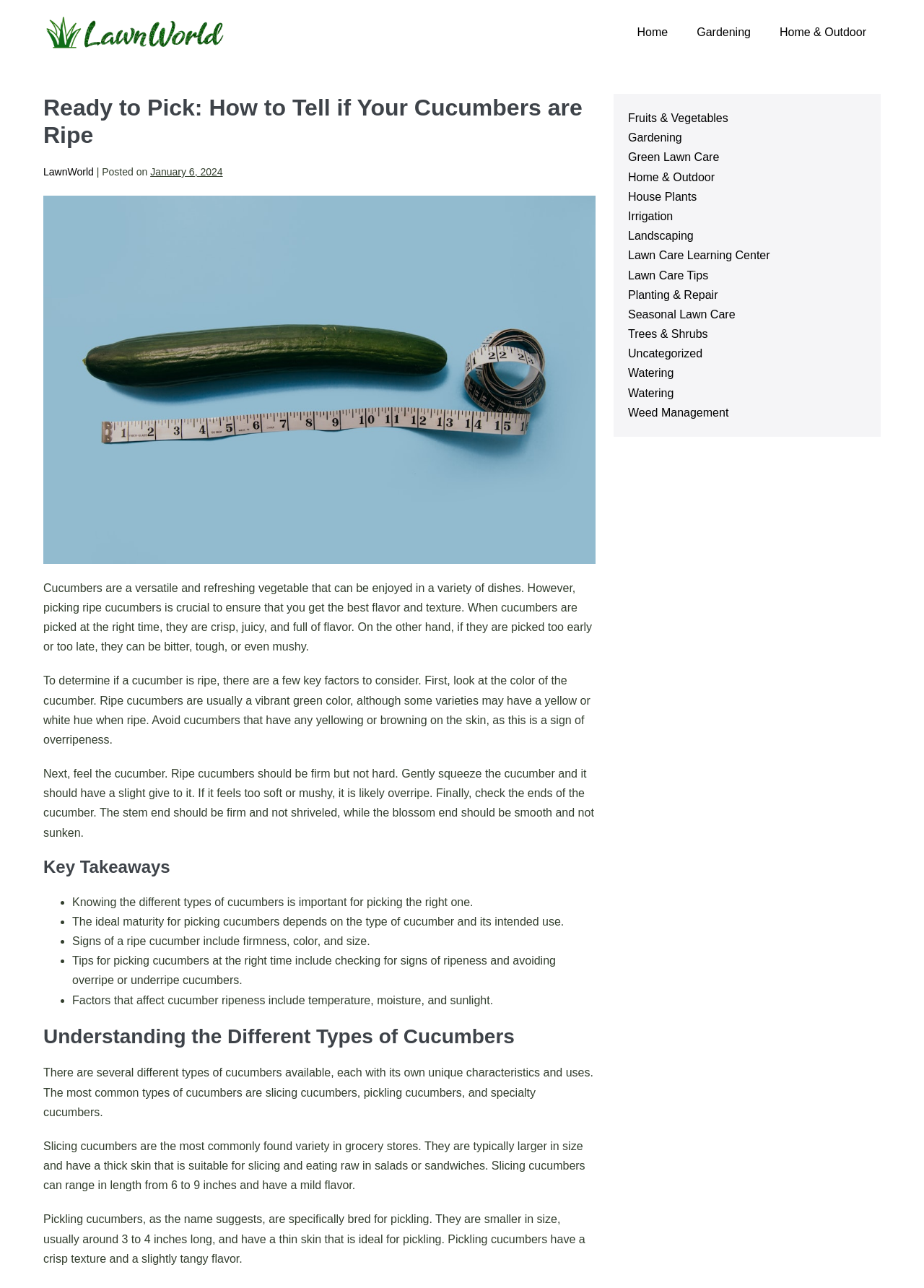Please specify the bounding box coordinates of the region to click in order to perform the following instruction: "Call Shannon".

None